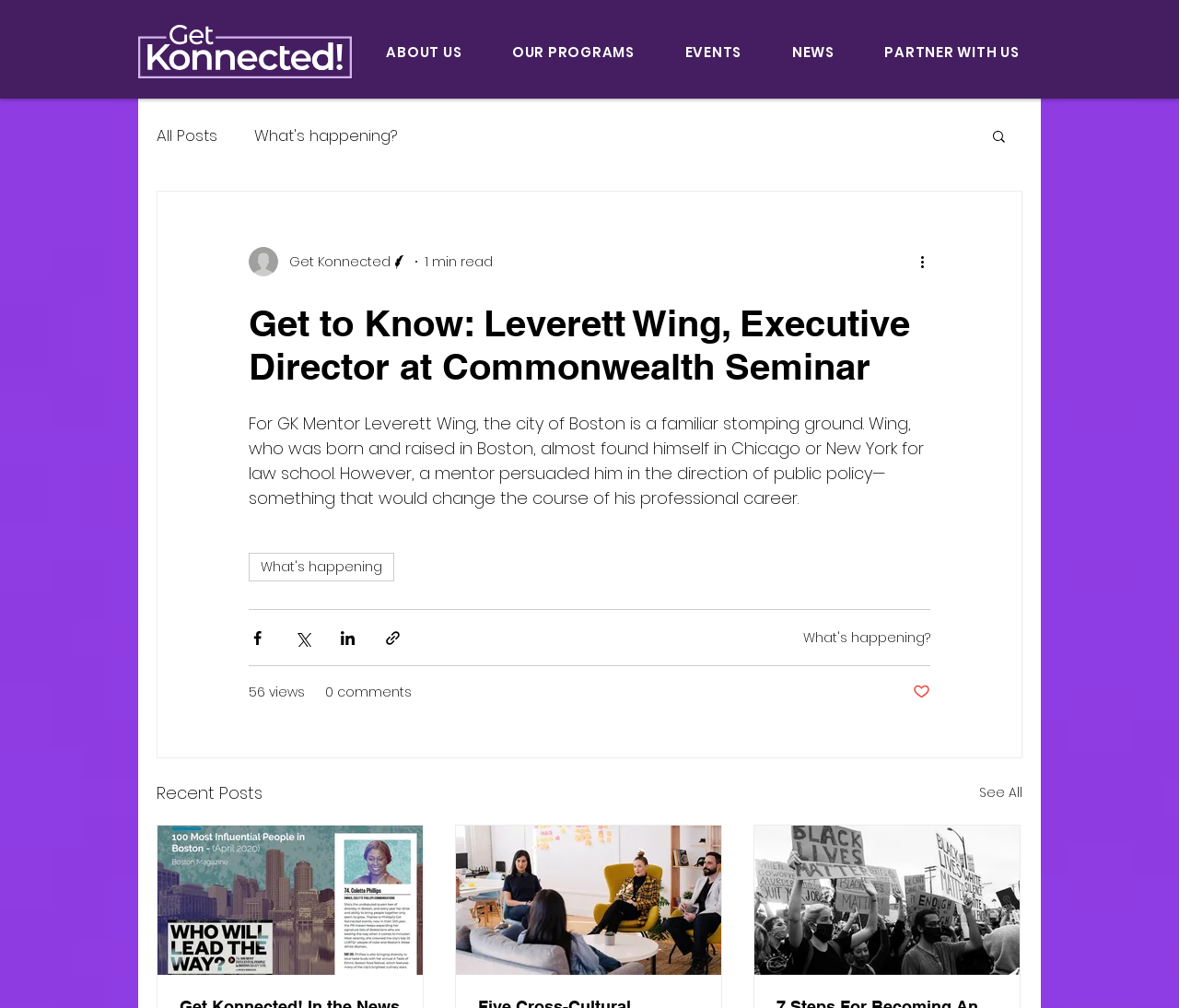Provide a one-word or short-phrase response to the question:
What is the number of views for this article?

56